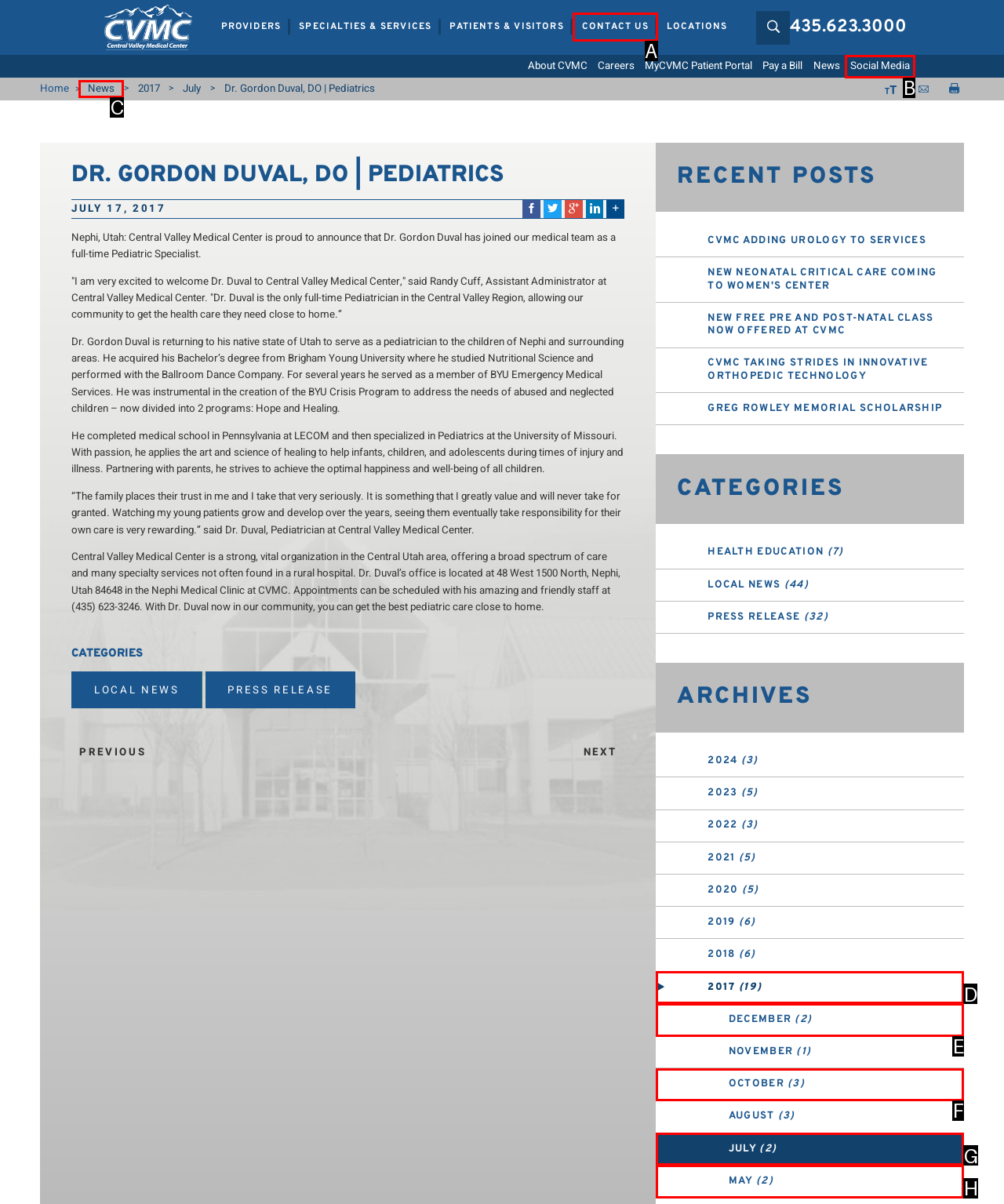Choose the HTML element that should be clicked to accomplish the task: Contact us. Answer with the letter of the chosen option.

A